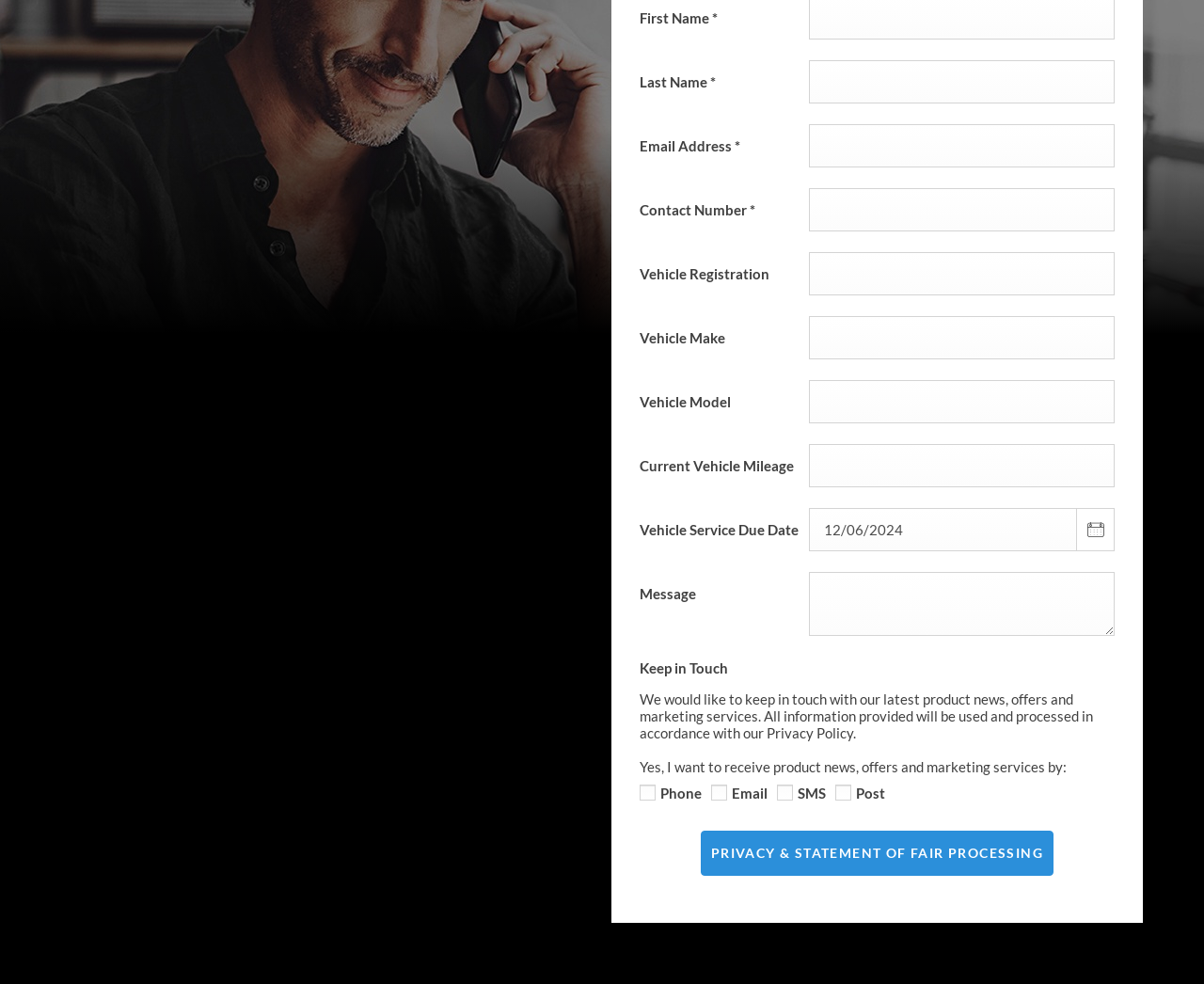Respond concisely with one word or phrase to the following query:
What is the name of the policy that governs how user information is used?

Privacy Policy